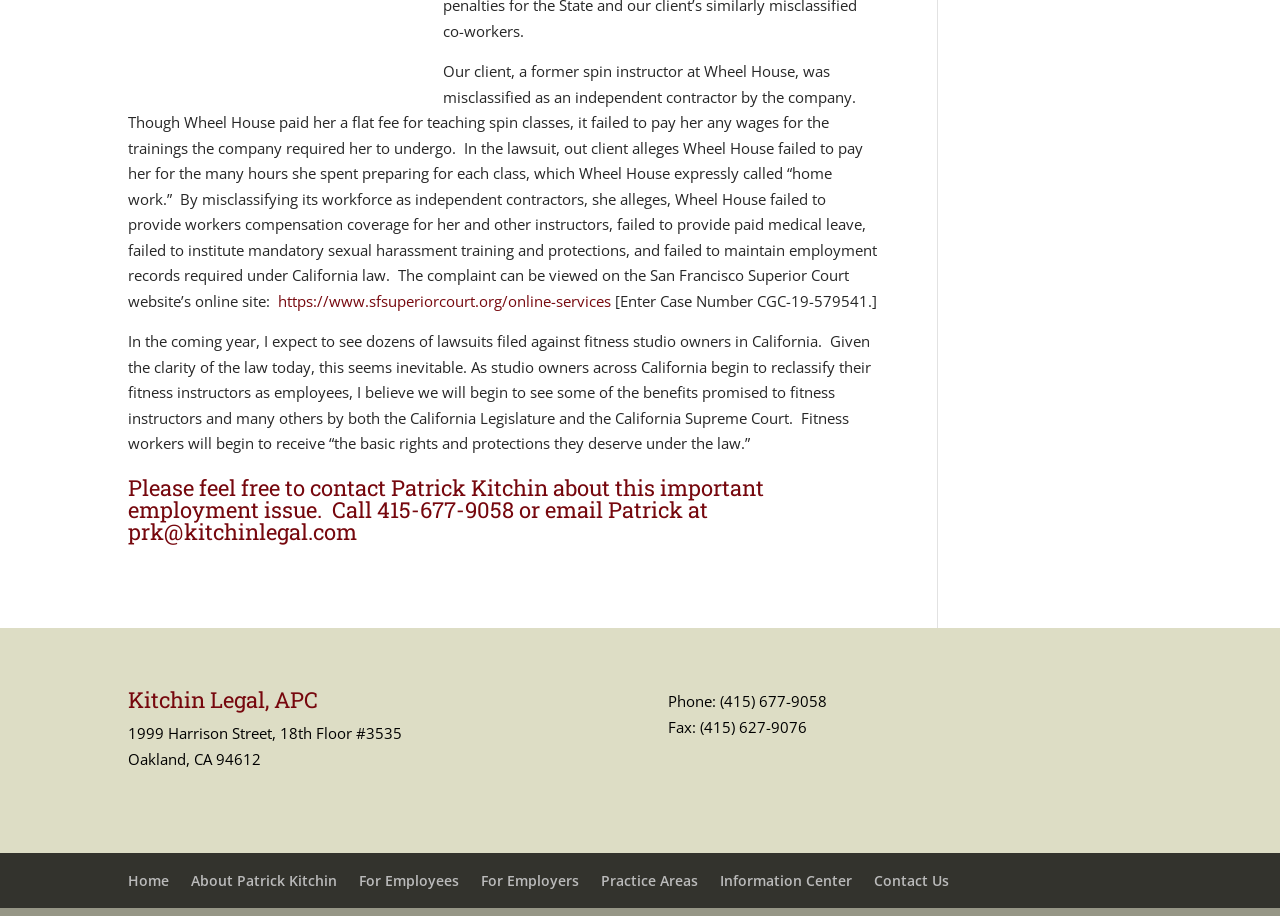What is the email address of Patrick Kitchin?
Please provide an in-depth and detailed response to the question.

The email address of Patrick Kitchin is prk@kitchinlegal.com, which is stated in the contact information section of the webpage, 'Please feel free to contact Patrick Kitchin about this important employment issue... email Patrick at prk@kitchinlegal.com'.